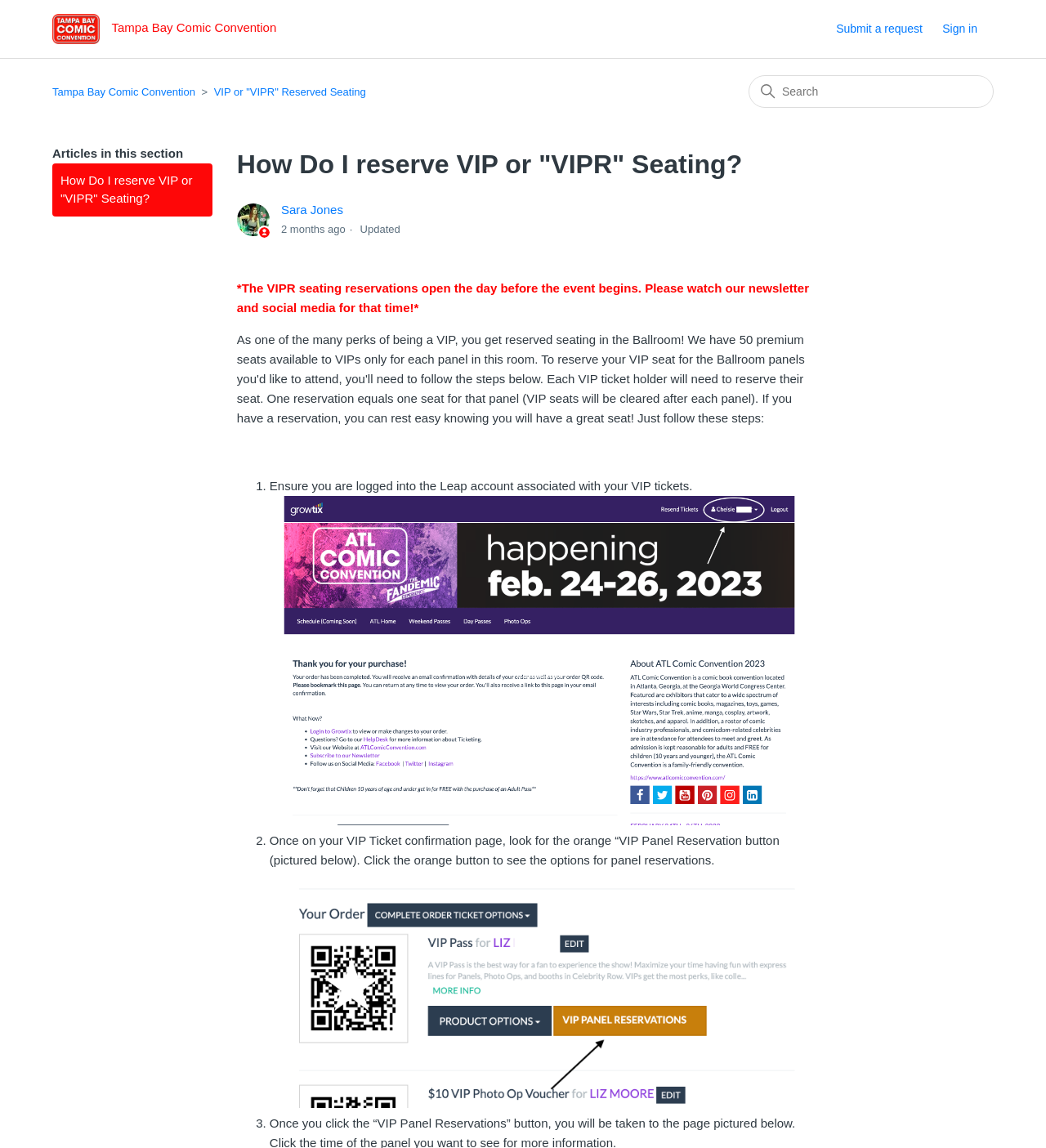Who updated this help article?
Provide a well-explained and detailed answer to the question.

The author of this help article is Sara Jones, as indicated by the link 'Sara Jones' below the heading.